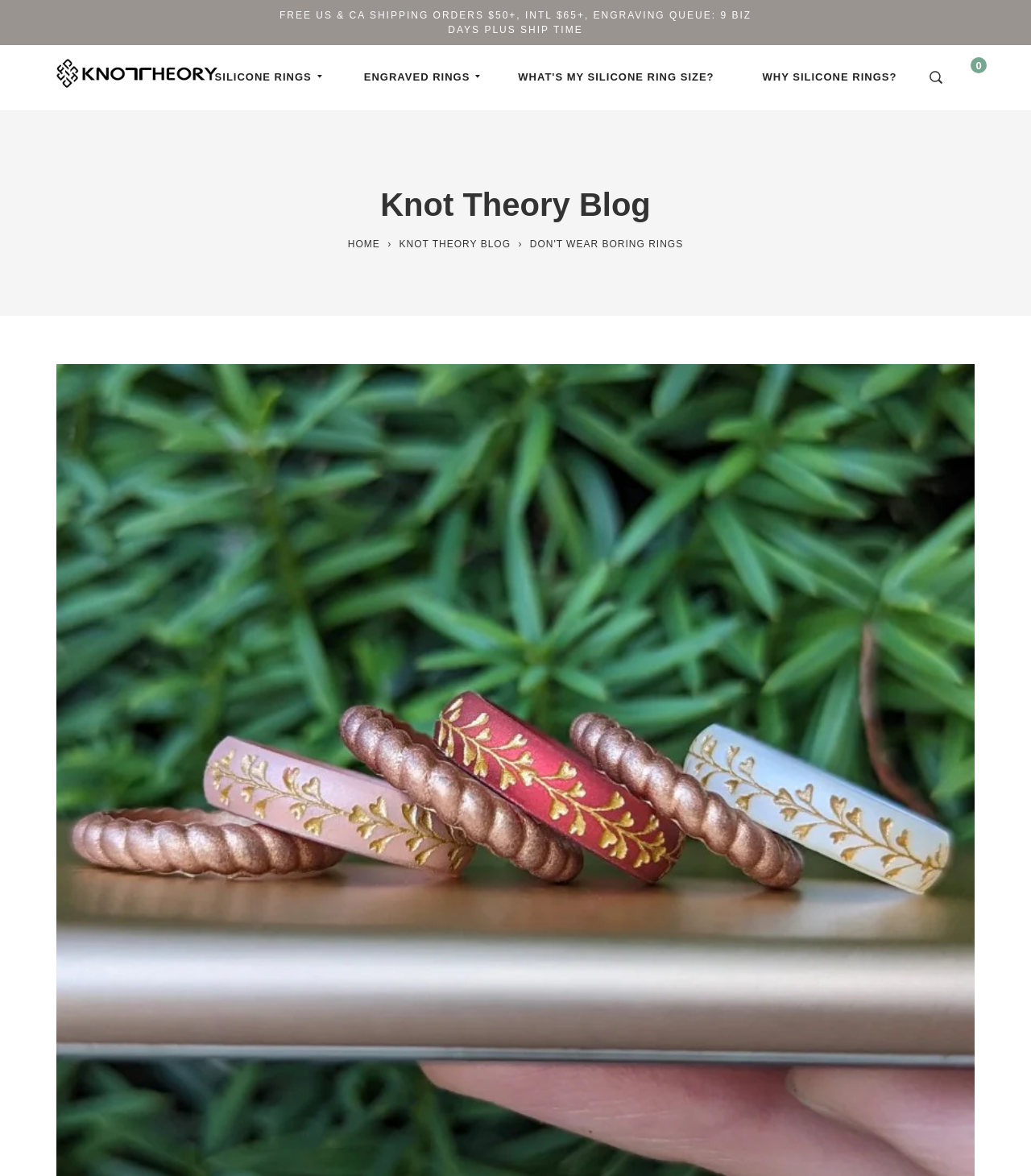Given the element description, predict the bounding box coordinates in the format (top-left x, top-left y, bottom-right x, bottom-right y). Make sure all values are between 0 and 1. Here is the element description: Home

[0.337, 0.203, 0.369, 0.212]